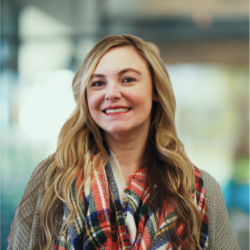Provide a comprehensive description of the image.

The image features Rikki Machacek, a Customer Service Representative, who is smiling warmly at the camera. She has long, wavy blonde hair and is dressed in a cozy, textured cardigan paired with a colorful plaid scarf that adds a touch of vibrancy to her appearance. The background is softly blurred, emphasizing her friendly expression and approachable demeanor. Rikki is dedicated to providing excellent customer service, reflecting her role in supporting clients with their printing needs.